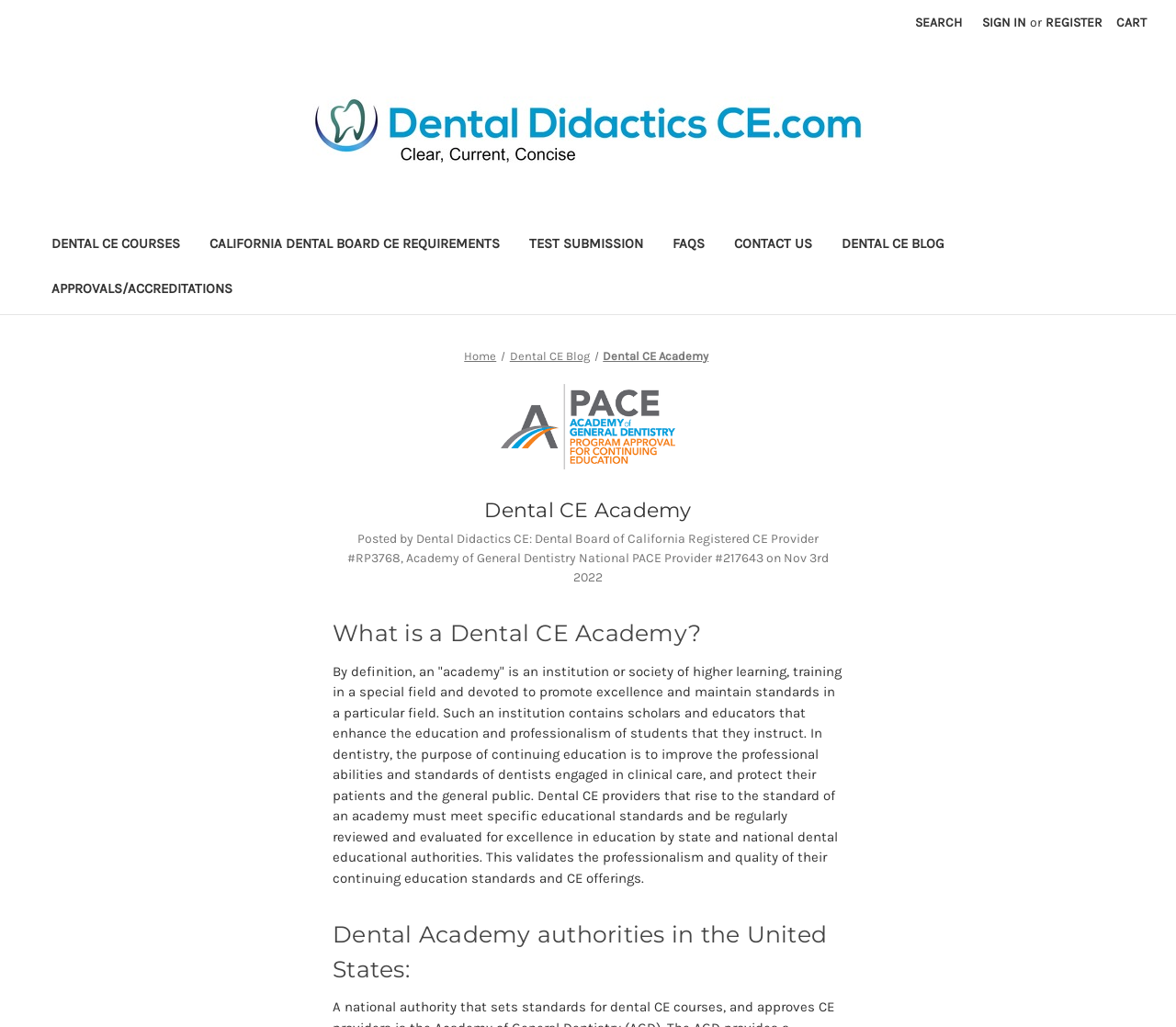Find and generate the main title of the webpage.

Dental CE Academy